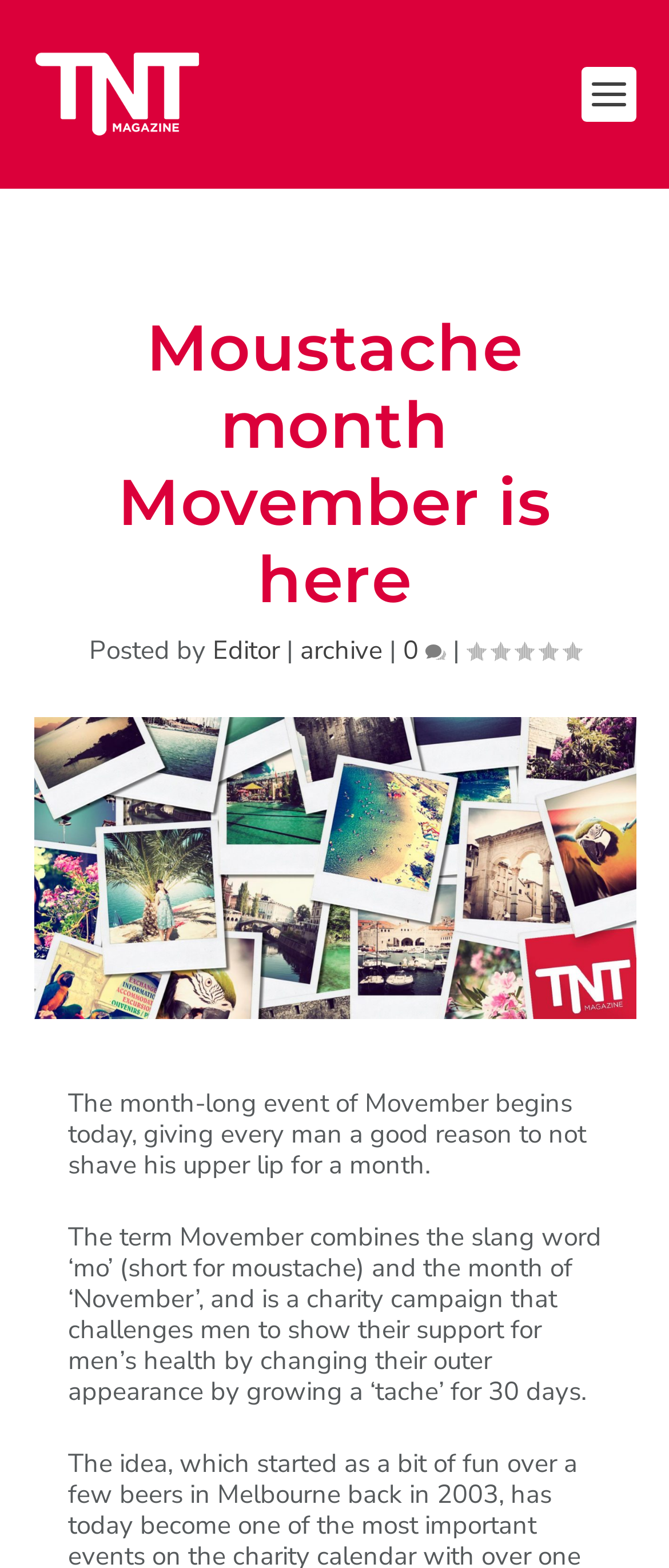Review the image closely and give a comprehensive answer to the question: How many images are on the webpage?

There are two images on the webpage, one is the logo of TNT Magazine at the top left corner, and the other is an image related to the Movember campaign below the article title.